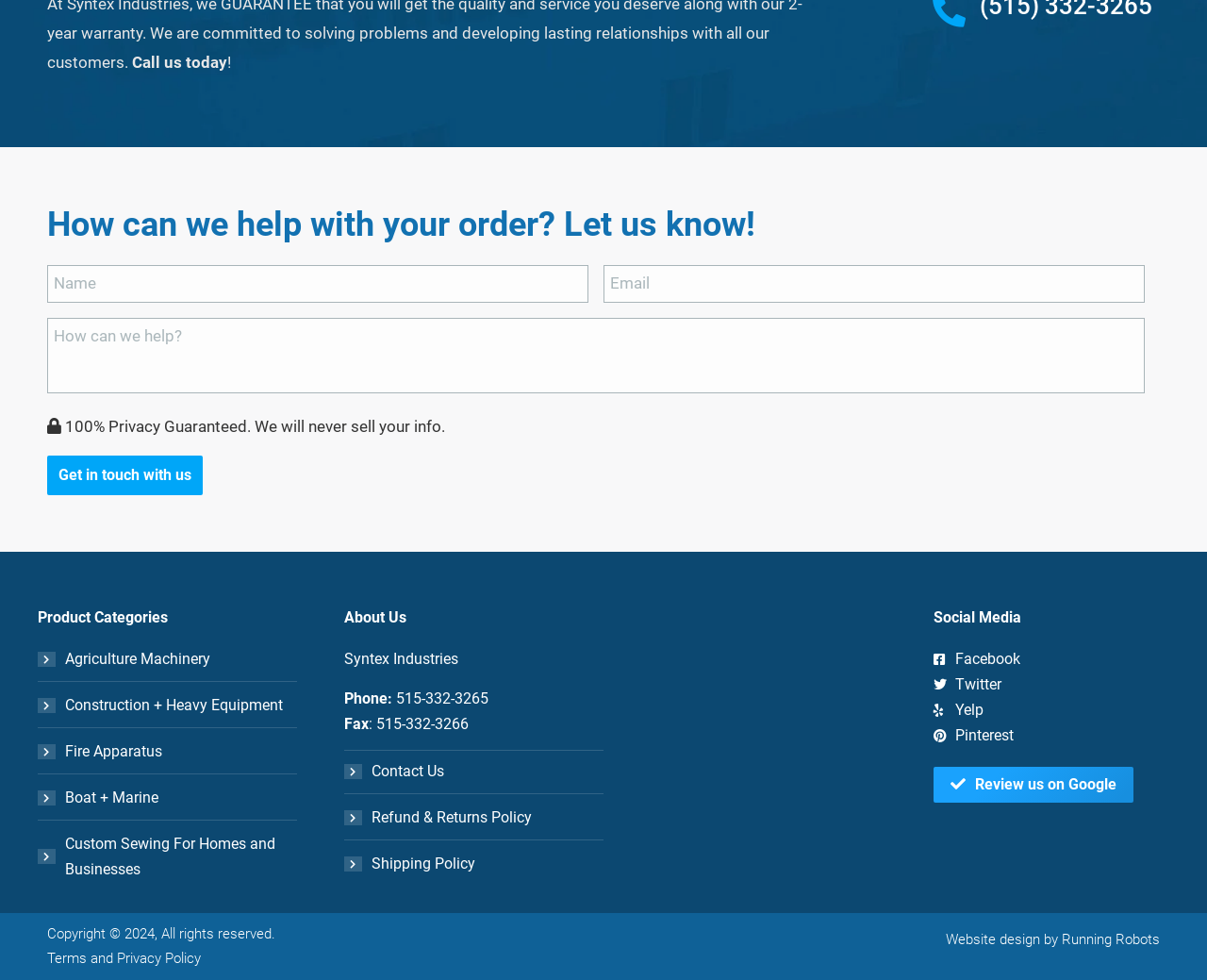Give a one-word or short-phrase answer to the following question: 
How many product categories are listed?

5